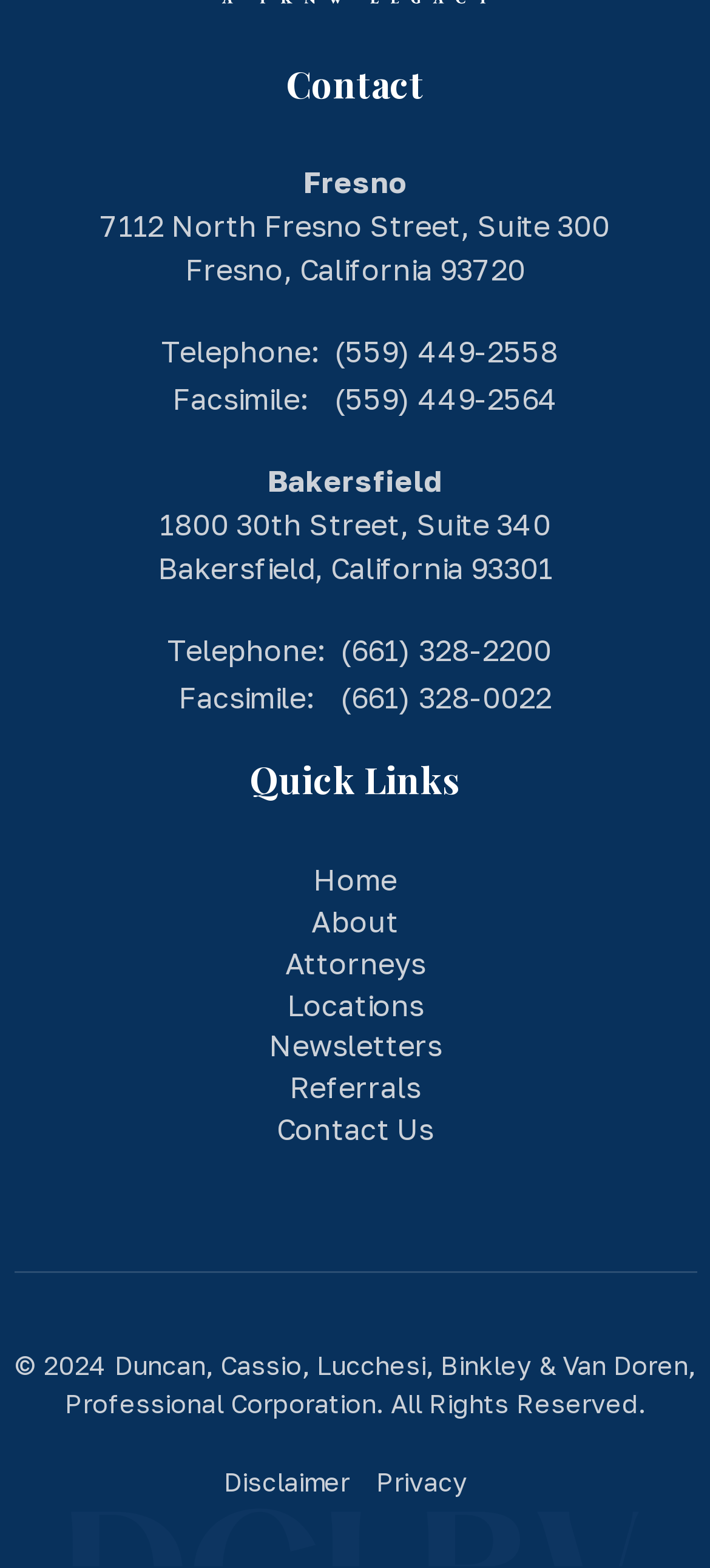Mark the bounding box of the element that matches the following description: "Contact Us".

[0.39, 0.708, 0.61, 0.732]